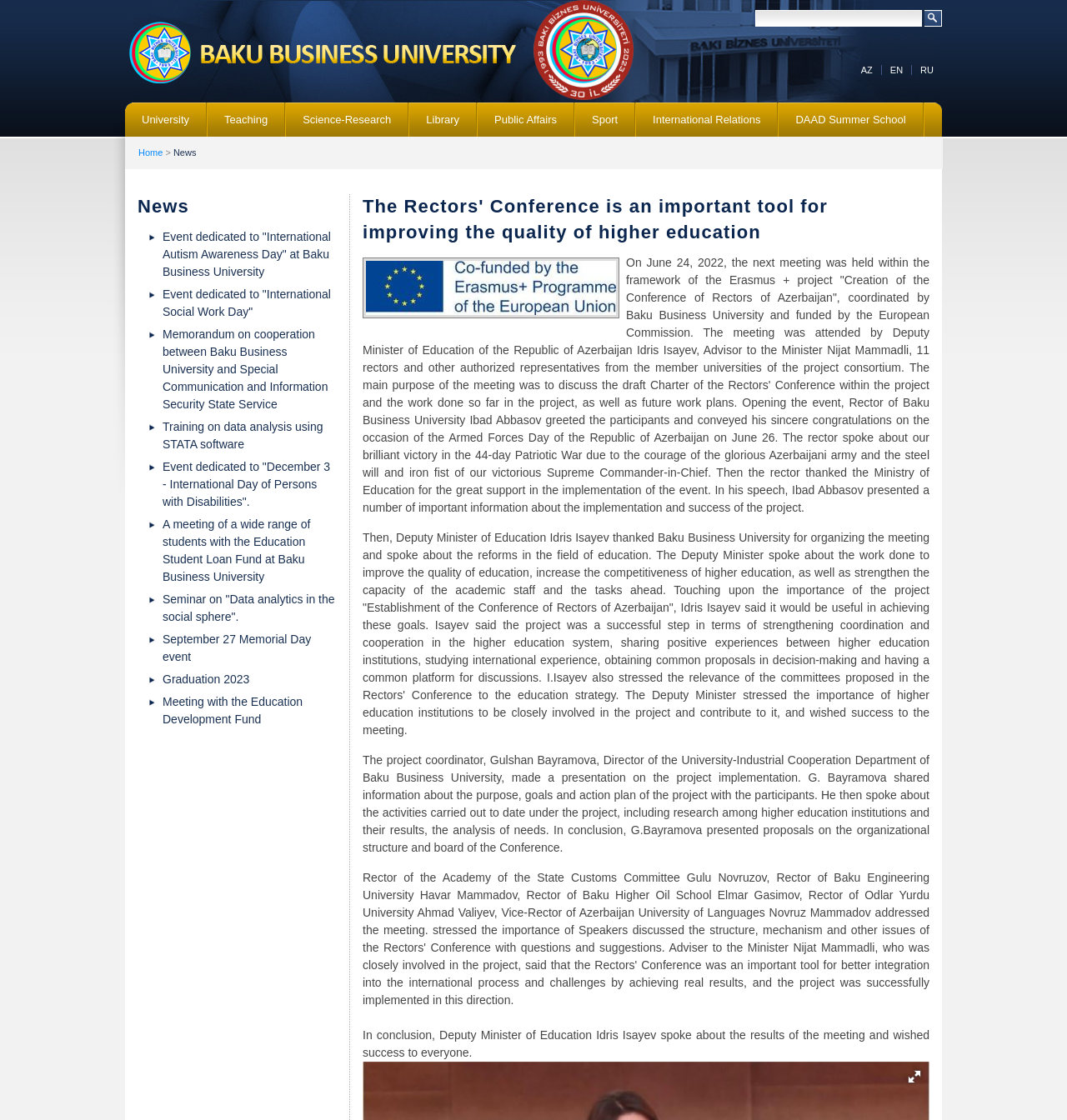Could you indicate the bounding box coordinates of the region to click in order to complete this instruction: "Search for something".

[0.866, 0.009, 0.883, 0.024]